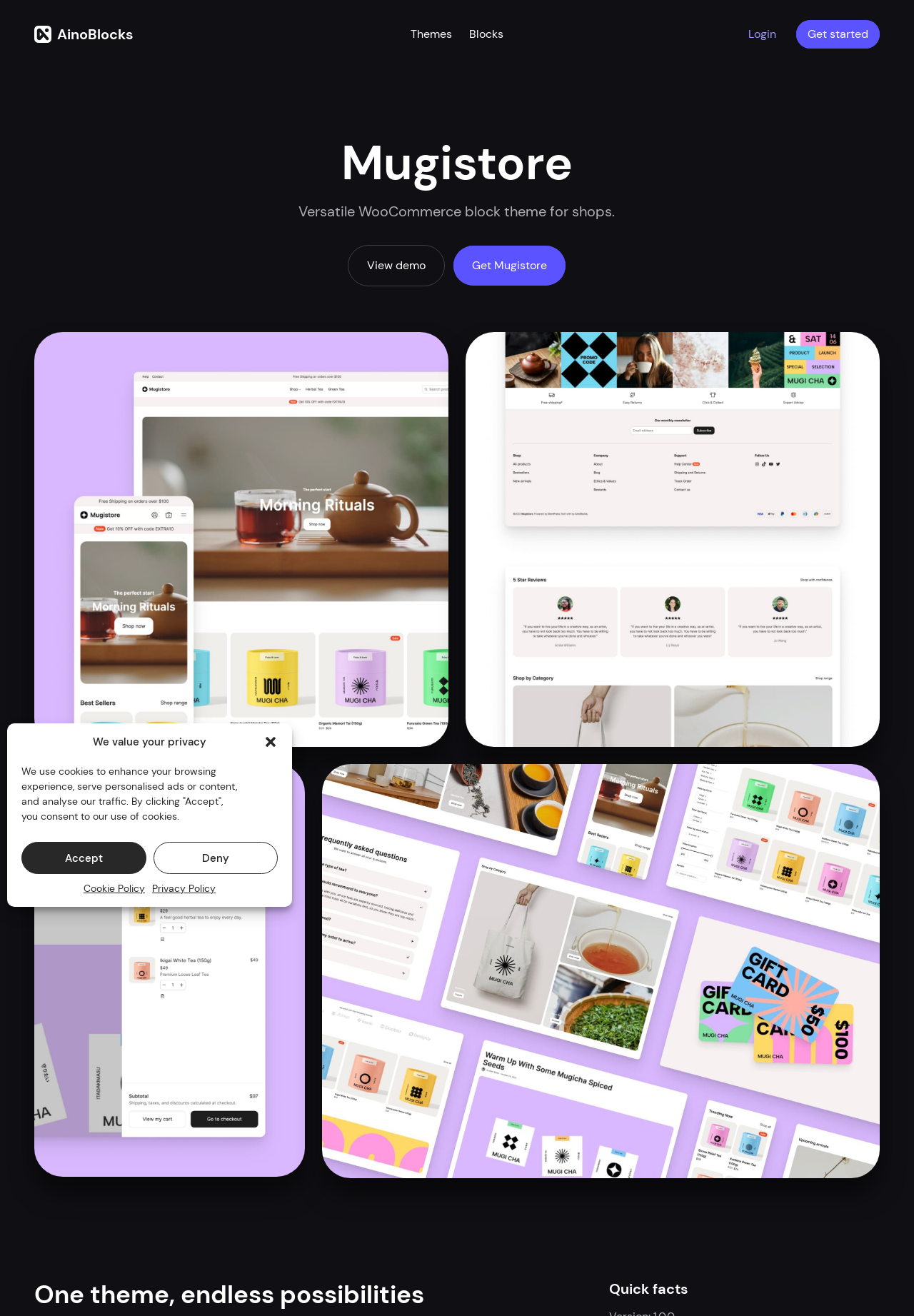Determine the bounding box coordinates of the section I need to click to execute the following instruction: "Login". Provide the coordinates as four float numbers between 0 and 1, i.e., [left, top, right, bottom].

[0.806, 0.015, 0.862, 0.037]